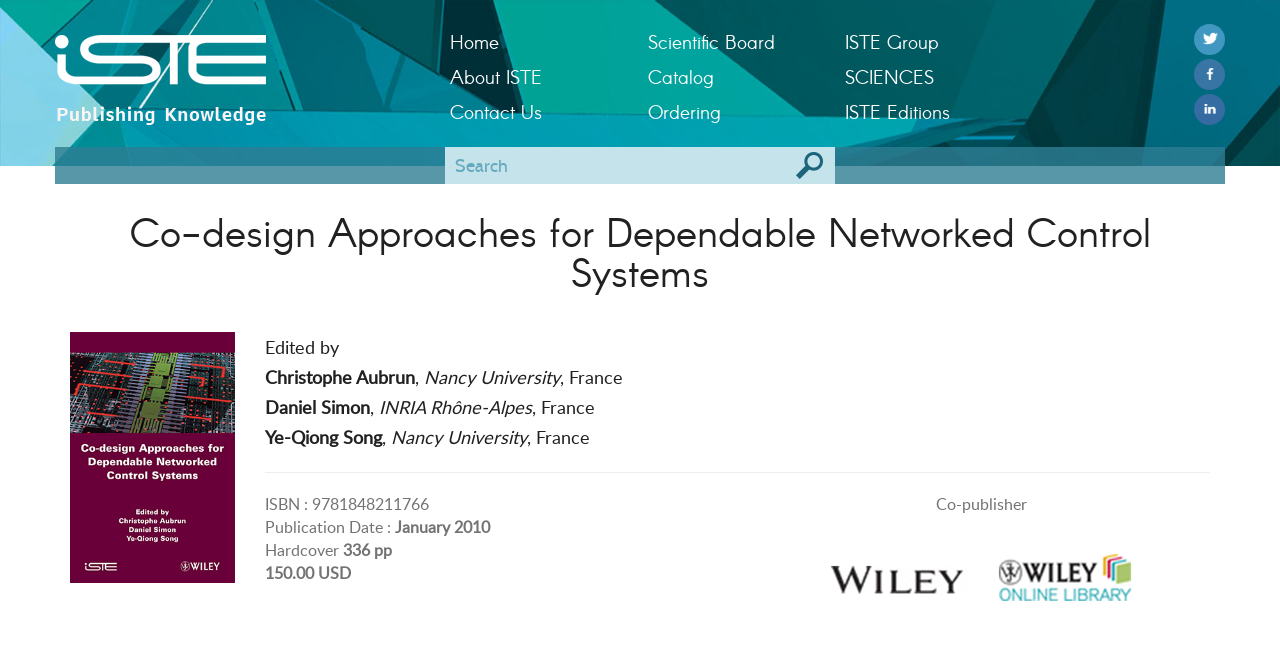Determine the bounding box coordinates of the region to click in order to accomplish the following instruction: "Search for a book". Provide the coordinates as four float numbers between 0 and 1, specifically [left, top, right, bottom].

[0.348, 0.221, 0.588, 0.277]